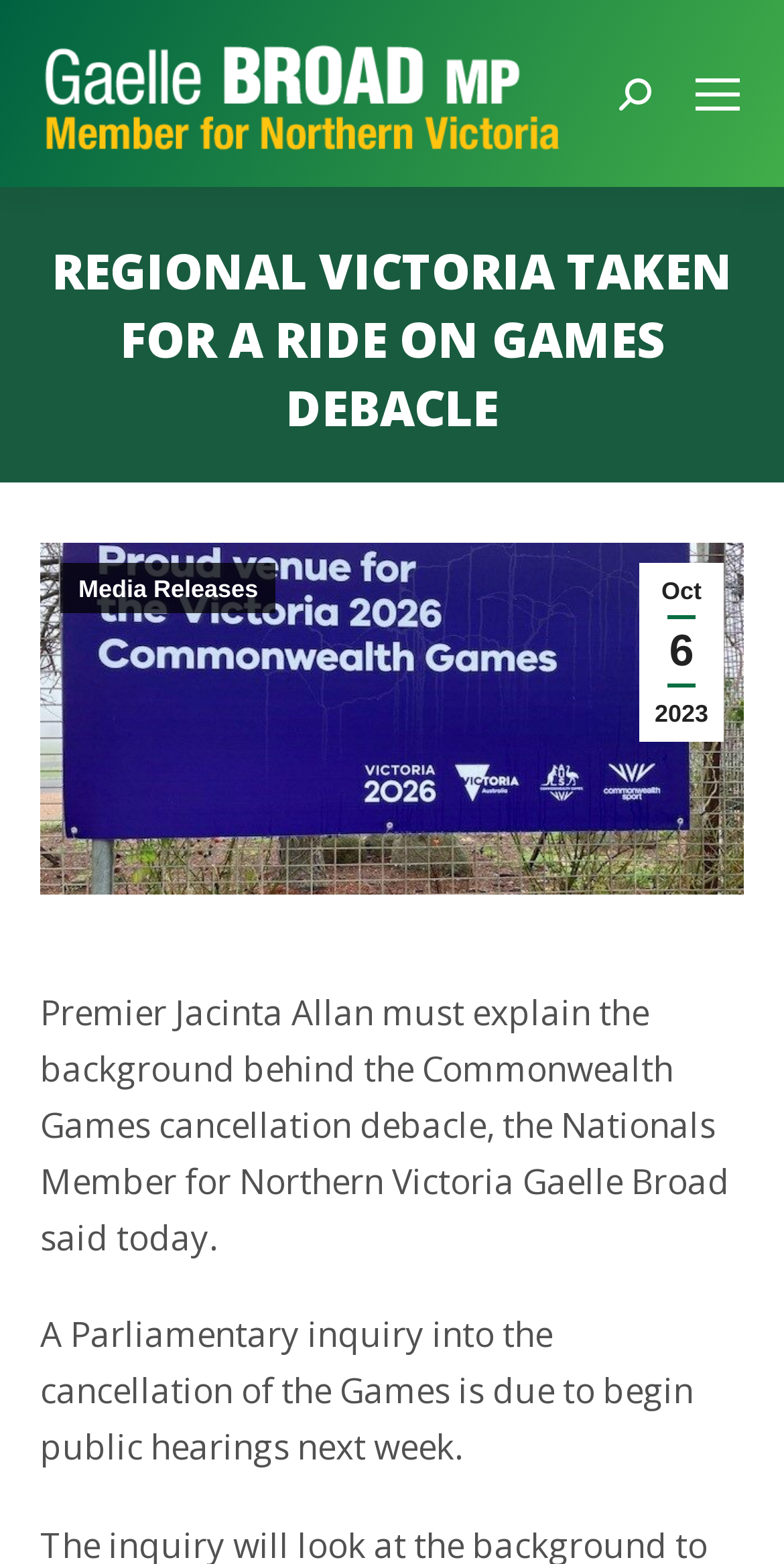Generate a comprehensive description of the contents of the webpage.

The webpage appears to be a news article or press release from Gaelle Broad MP, a Nationals Member for Northern Victoria. At the top left of the page, there is a link to Gaelle Broad MP's profile, accompanied by a small image of her. 

Below this, there is a prominent heading that reads "REGIONAL VICTORIA TAKEN FOR A RIDE ON GAMES DEBACLE". This heading spans almost the entire width of the page. 

To the right of the heading, there is a link to "Oct 6 2023" and another link to "Media Releases". There is also a large image that takes up a significant portion of the page. 

The main content of the article is divided into two paragraphs. The first paragraph states that Premier Jacinta Allan must explain the background behind the Commonwealth Games cancellation debacle, as stated by Gaelle Broad. The second paragraph mentions that a Parliamentary inquiry into the cancellation of the Games is due to begin public hearings next week. 

At the top right of the page, there is a mobile menu icon and a search bar with a magnifying glass icon. At the bottom right of the page, there is a link to "Go to Top" accompanied by a small image.